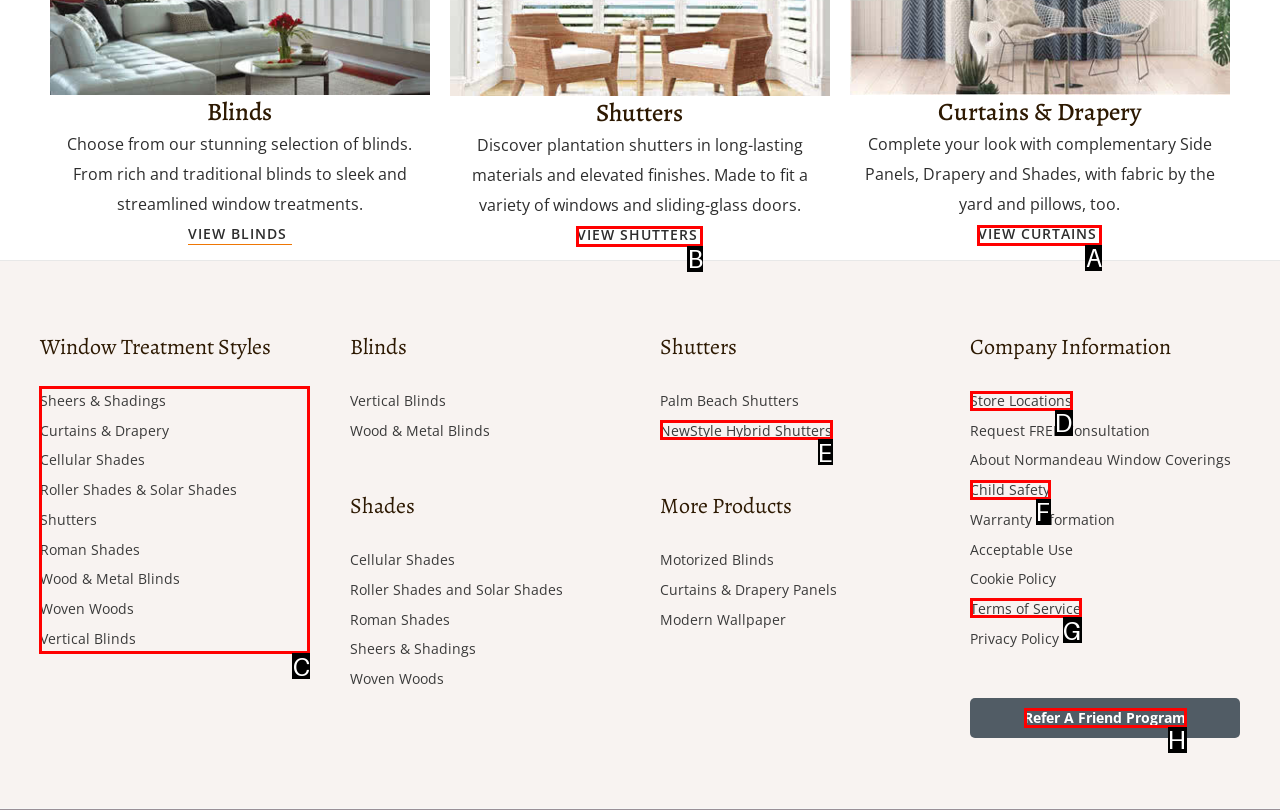Determine the letter of the UI element I should click on to complete the task: Explore window treatment styles from the provided choices in the screenshot.

C